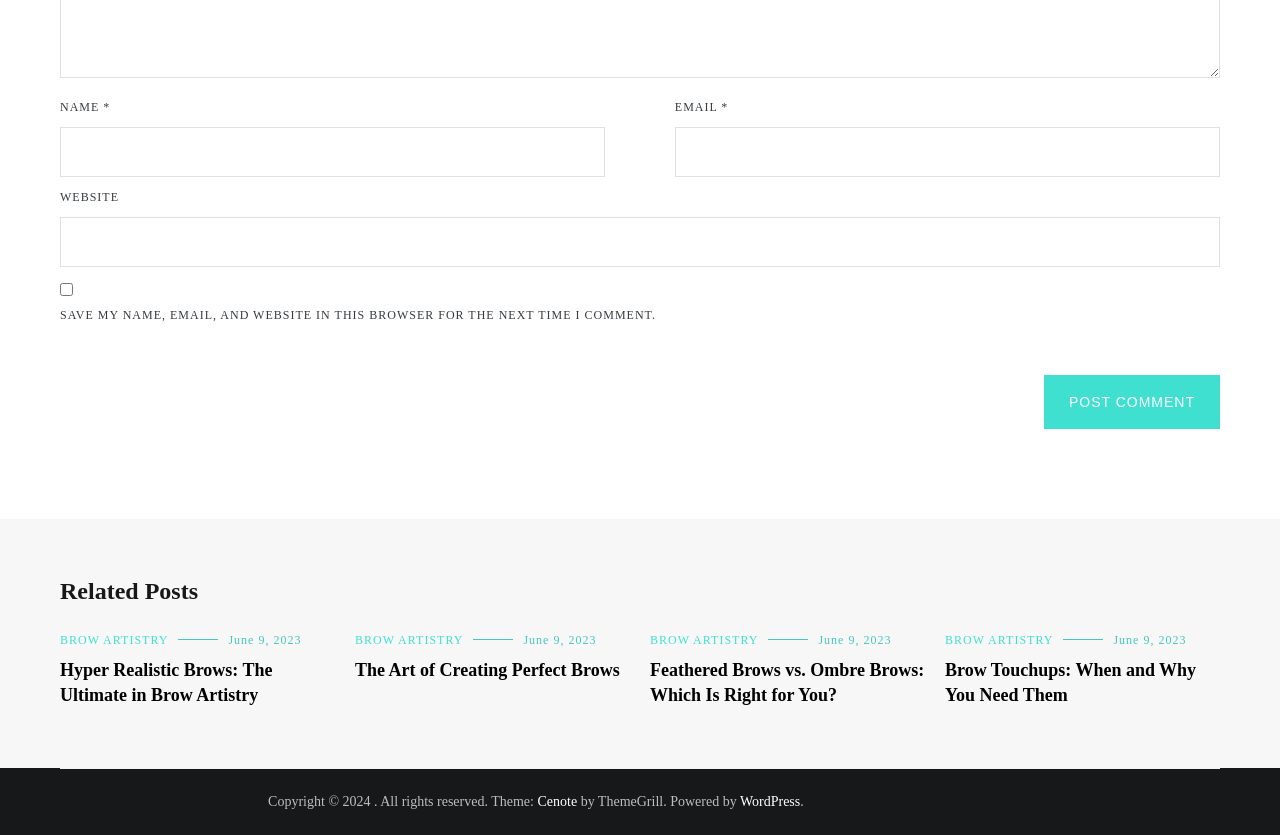What is the purpose of the checkbox?
Use the screenshot to answer the question with a single word or phrase.

Save comment info